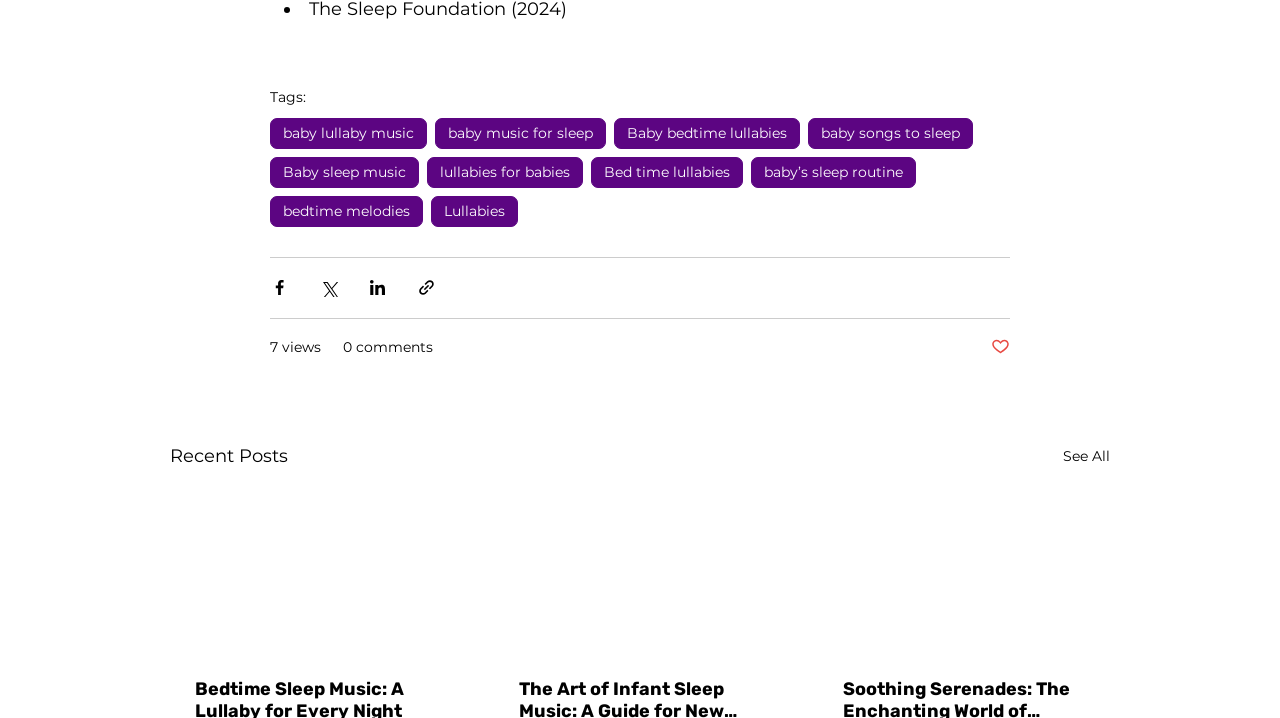From the webpage screenshot, identify the region described by Lullabies. Provide the bounding box coordinates as (top-left x, top-left y, bottom-right x, bottom-right y), with each value being a floating point number between 0 and 1.

[0.337, 0.273, 0.405, 0.316]